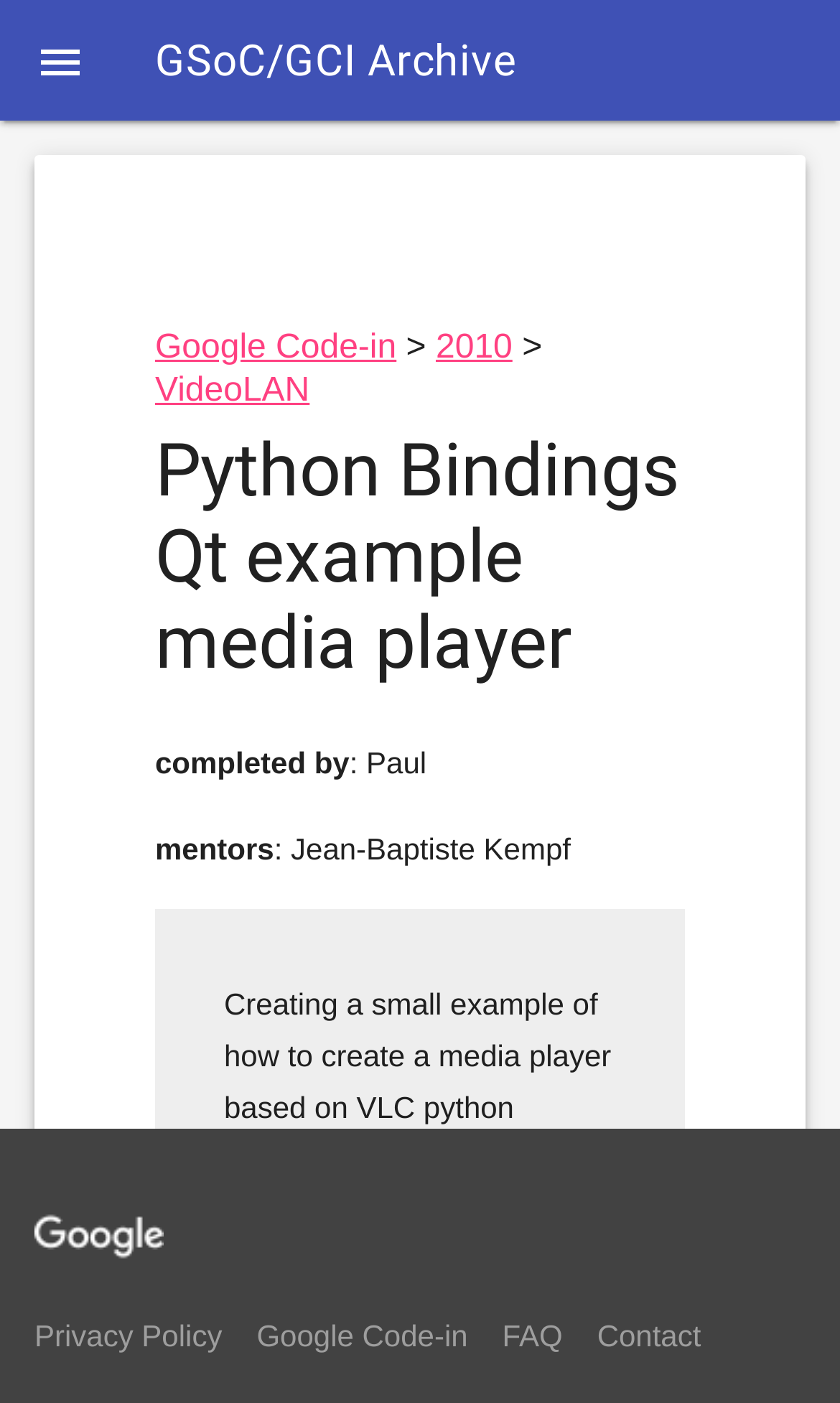Find the bounding box coordinates of the element I should click to carry out the following instruction: "Click the Google Code-in link".

[0.185, 0.235, 0.472, 0.261]